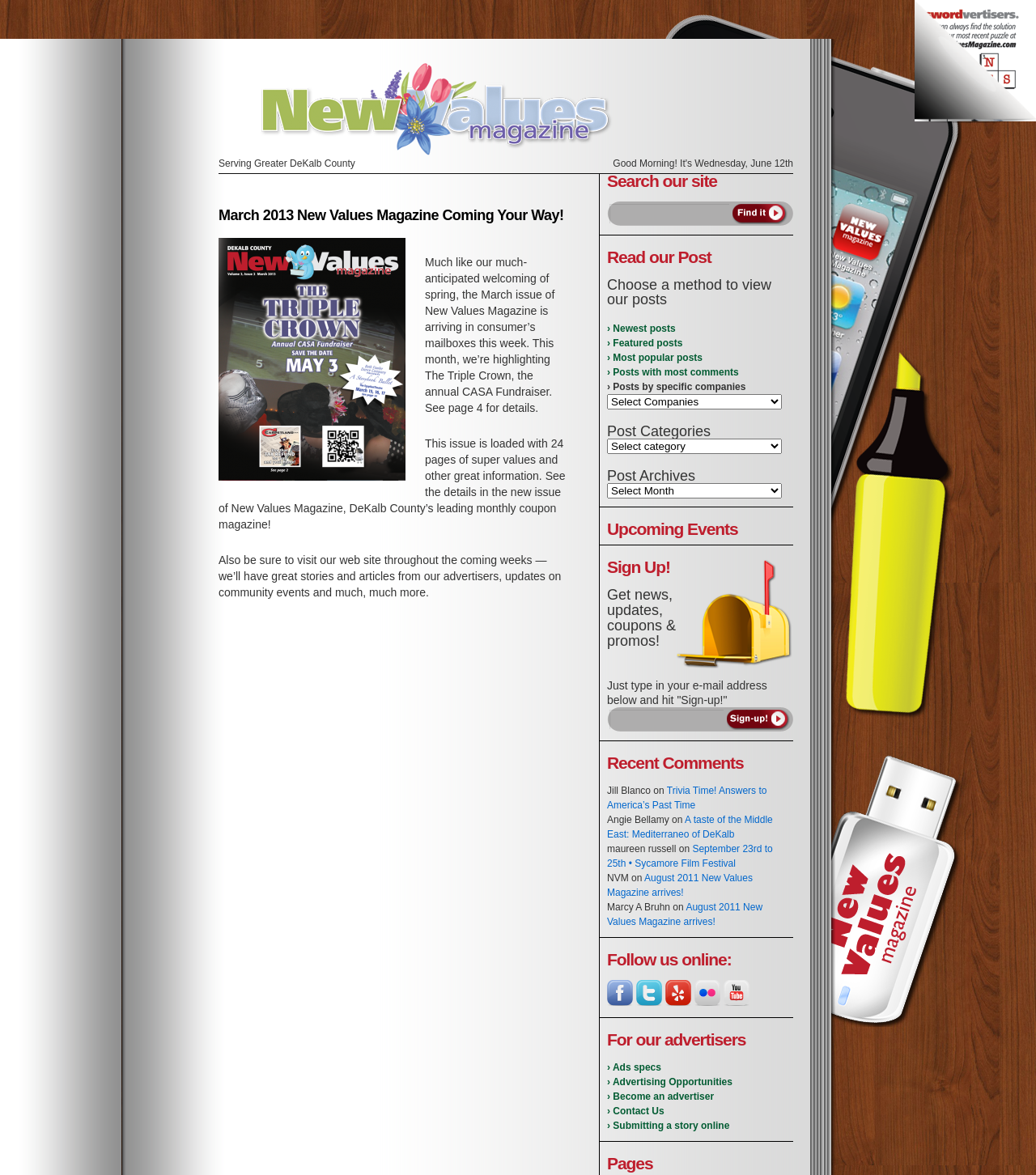Answer with a single word or phrase: 
What is the name of the magazine?

New Values Magazine